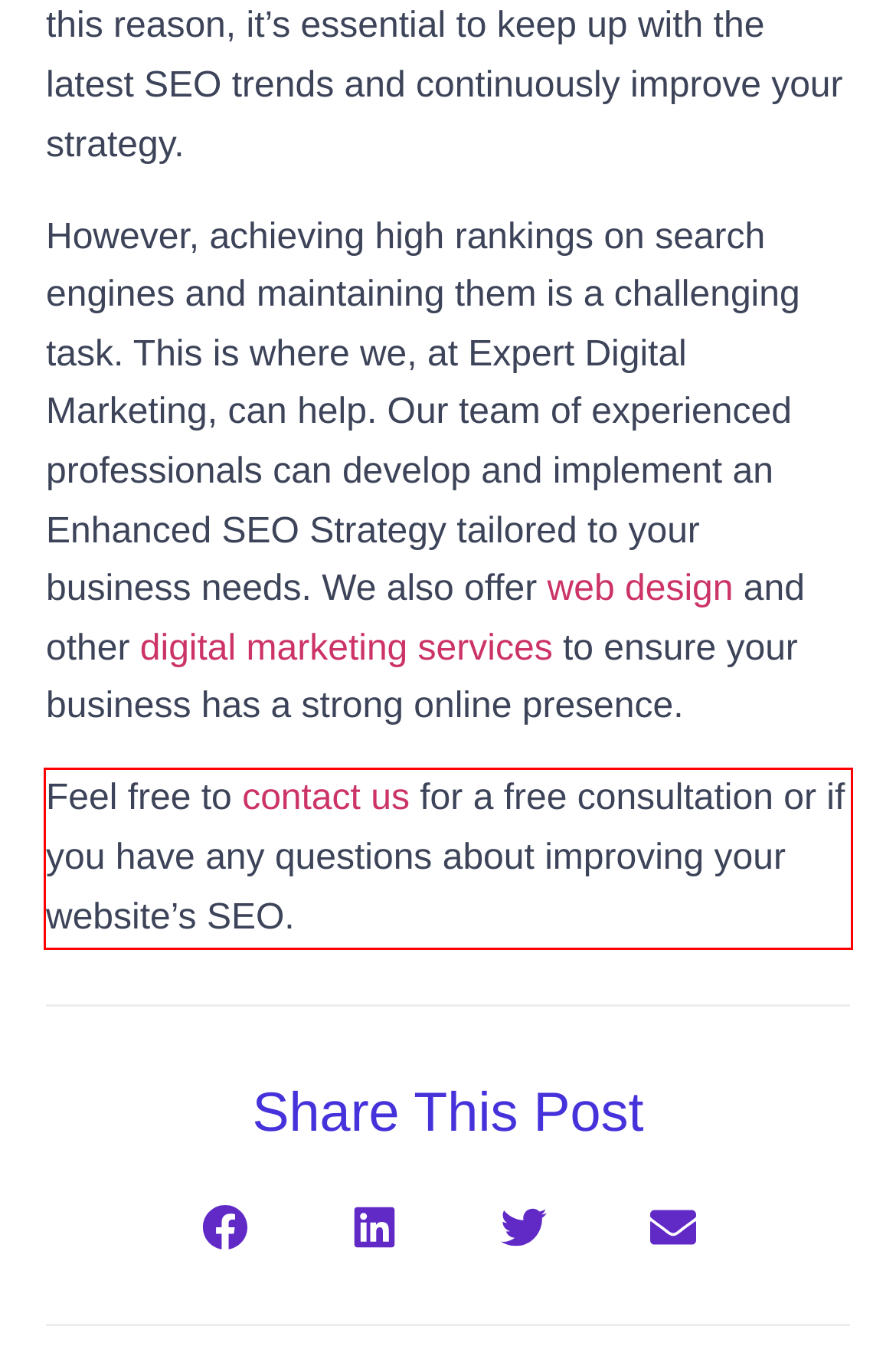You have a screenshot of a webpage where a UI element is enclosed in a red rectangle. Perform OCR to capture the text inside this red rectangle.

Feel free to contact us for a free consultation or if you have any questions about improving your website’s SEO.